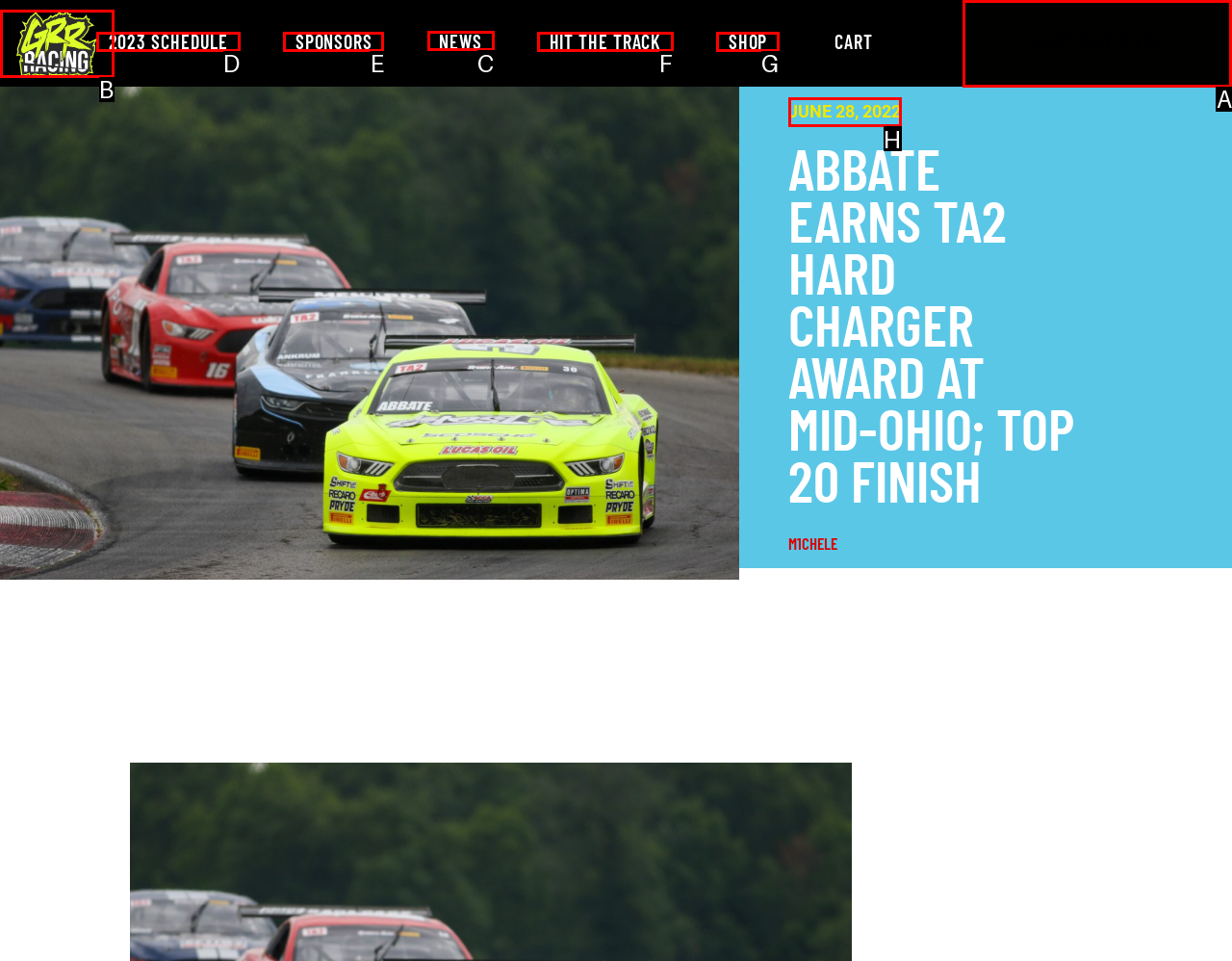For the task "Read the news", which option's letter should you click? Answer with the letter only.

C